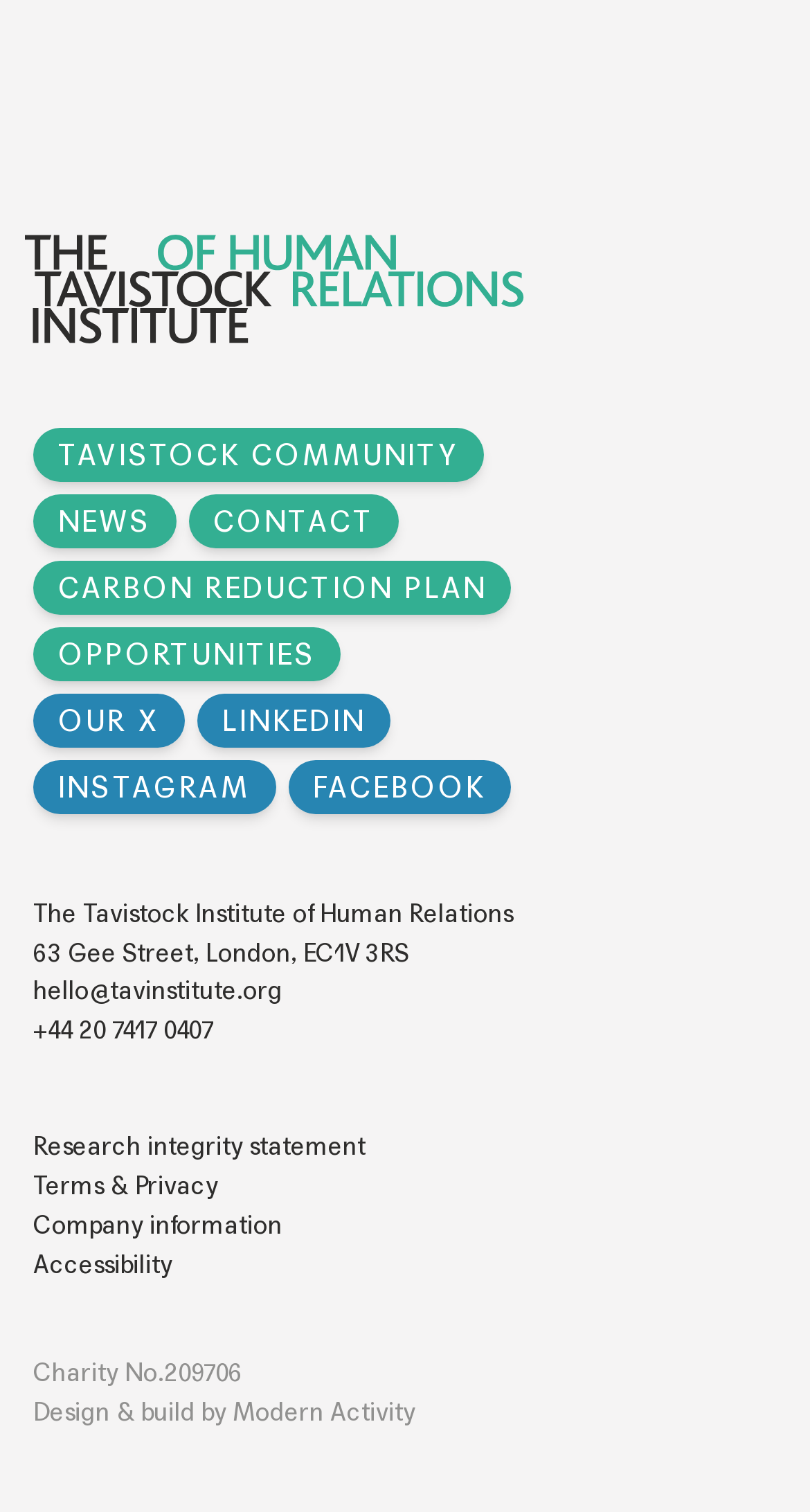Determine the bounding box coordinates of the clickable region to execute the instruction: "View LinkedIn profile". The coordinates should be four float numbers between 0 and 1, denoted as [left, top, right, bottom].

[0.244, 0.458, 0.483, 0.494]